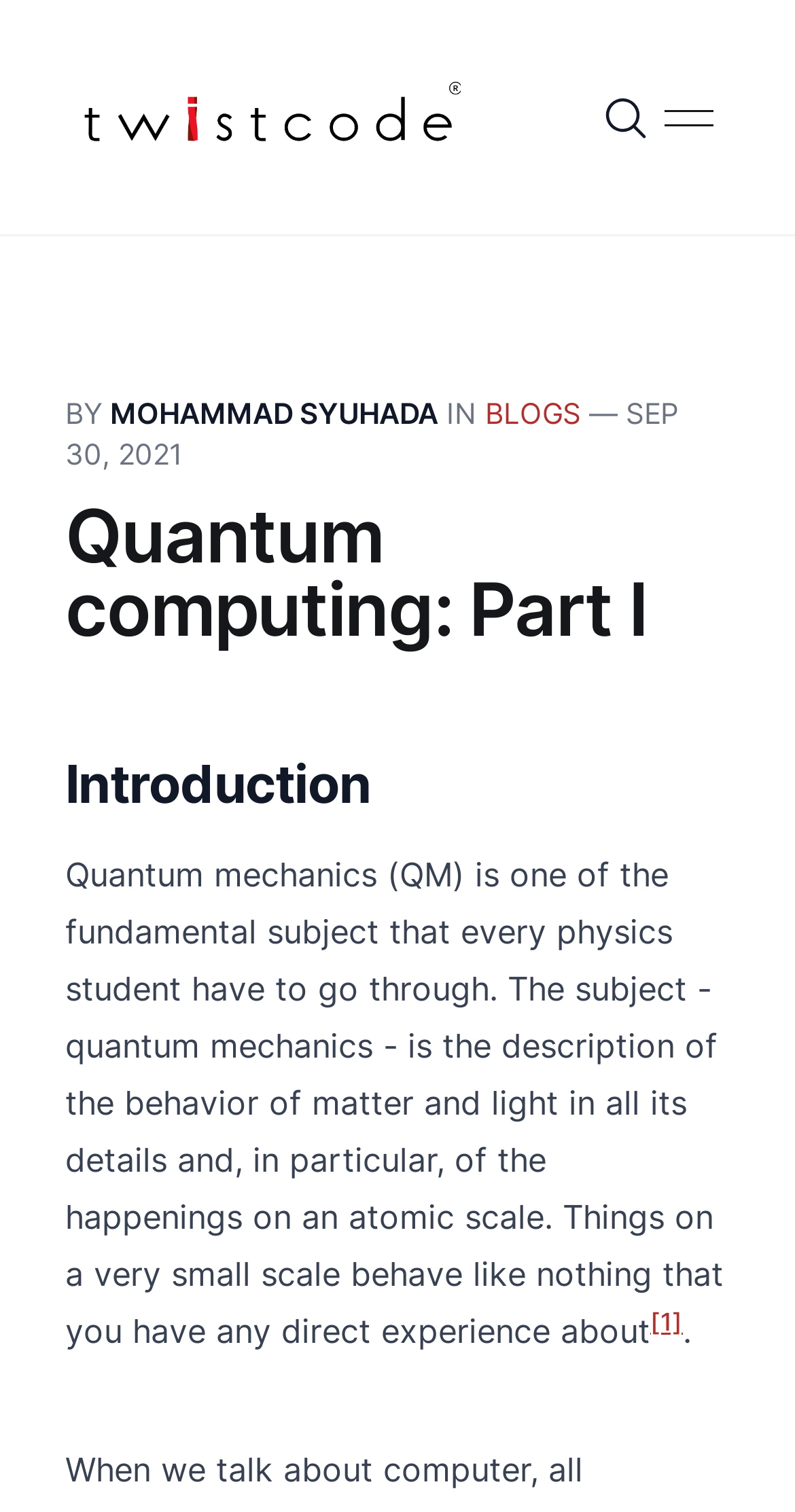Can you identify and provide the main heading of the webpage?

Quantum computing: Part I